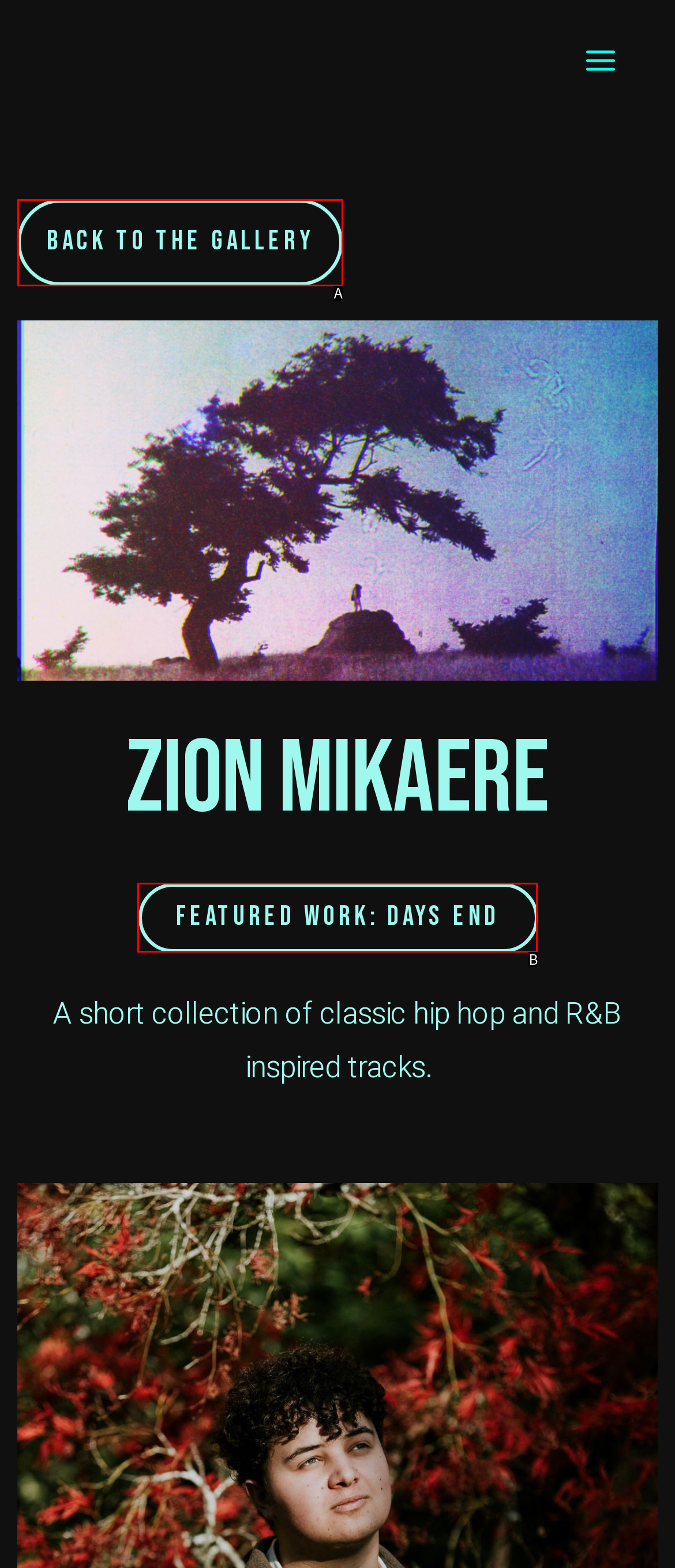From the options provided, determine which HTML element best fits the description: Arya Samaj Marriage in Jaipur. Answer with the correct letter.

None